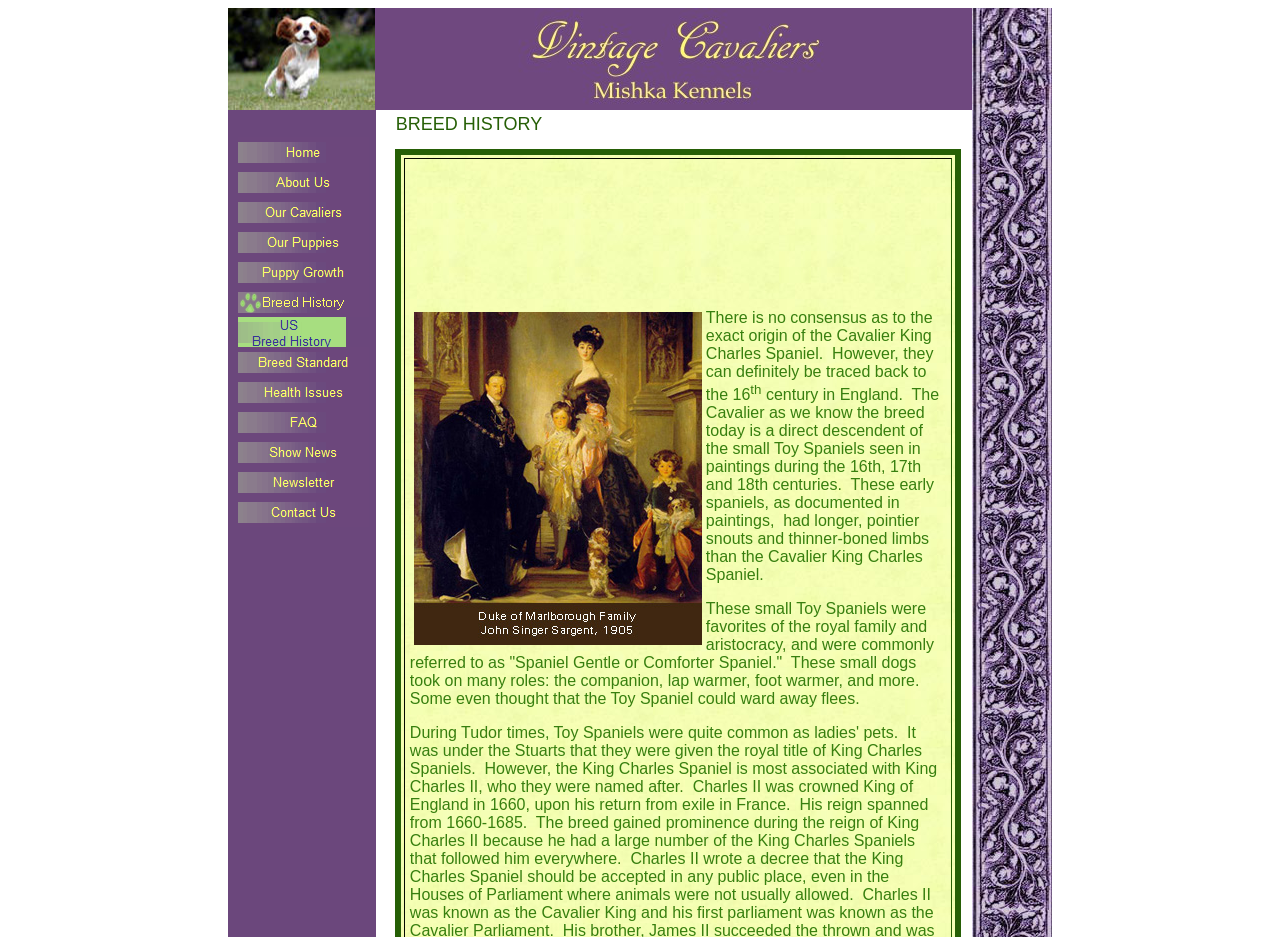Please determine the bounding box coordinates for the UI element described as: "alt="Home" name="NavigationButton7" title="Home"".

[0.186, 0.163, 0.288, 0.181]